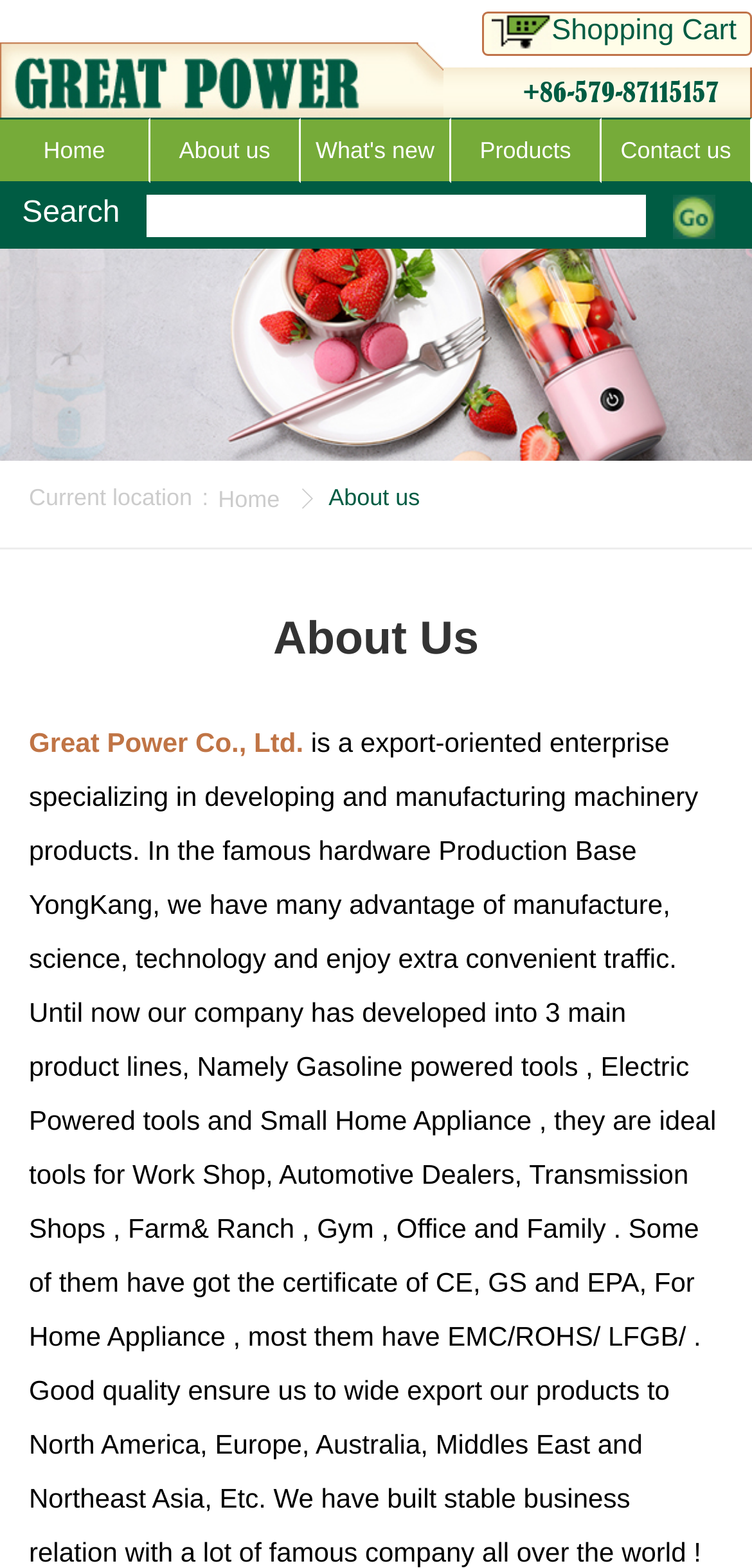Please identify the bounding box coordinates of where to click in order to follow the instruction: "Contact us".

[0.8, 0.075, 1.0, 0.117]